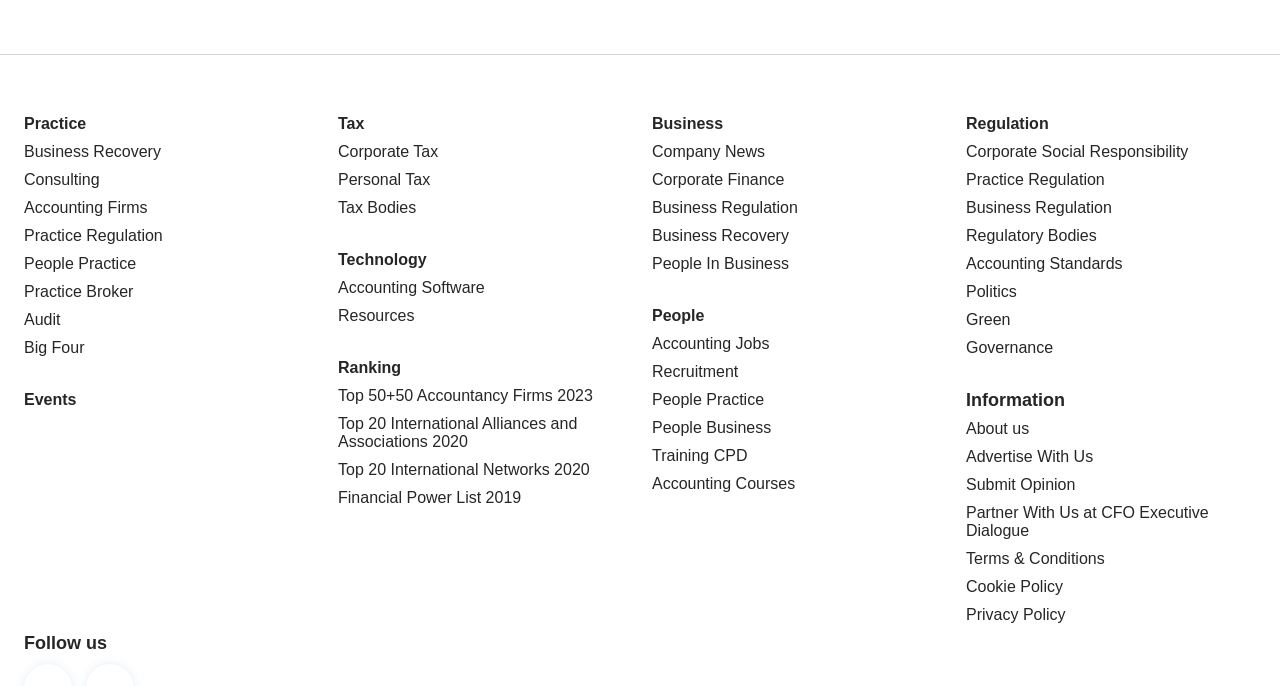Please identify the bounding box coordinates of the clickable area that will fulfill the following instruction: "Learn about Top 50+50 Accountancy Firms 2023". The coordinates should be in the format of four float numbers between 0 and 1, i.e., [left, top, right, bottom].

[0.264, 0.564, 0.491, 0.59]